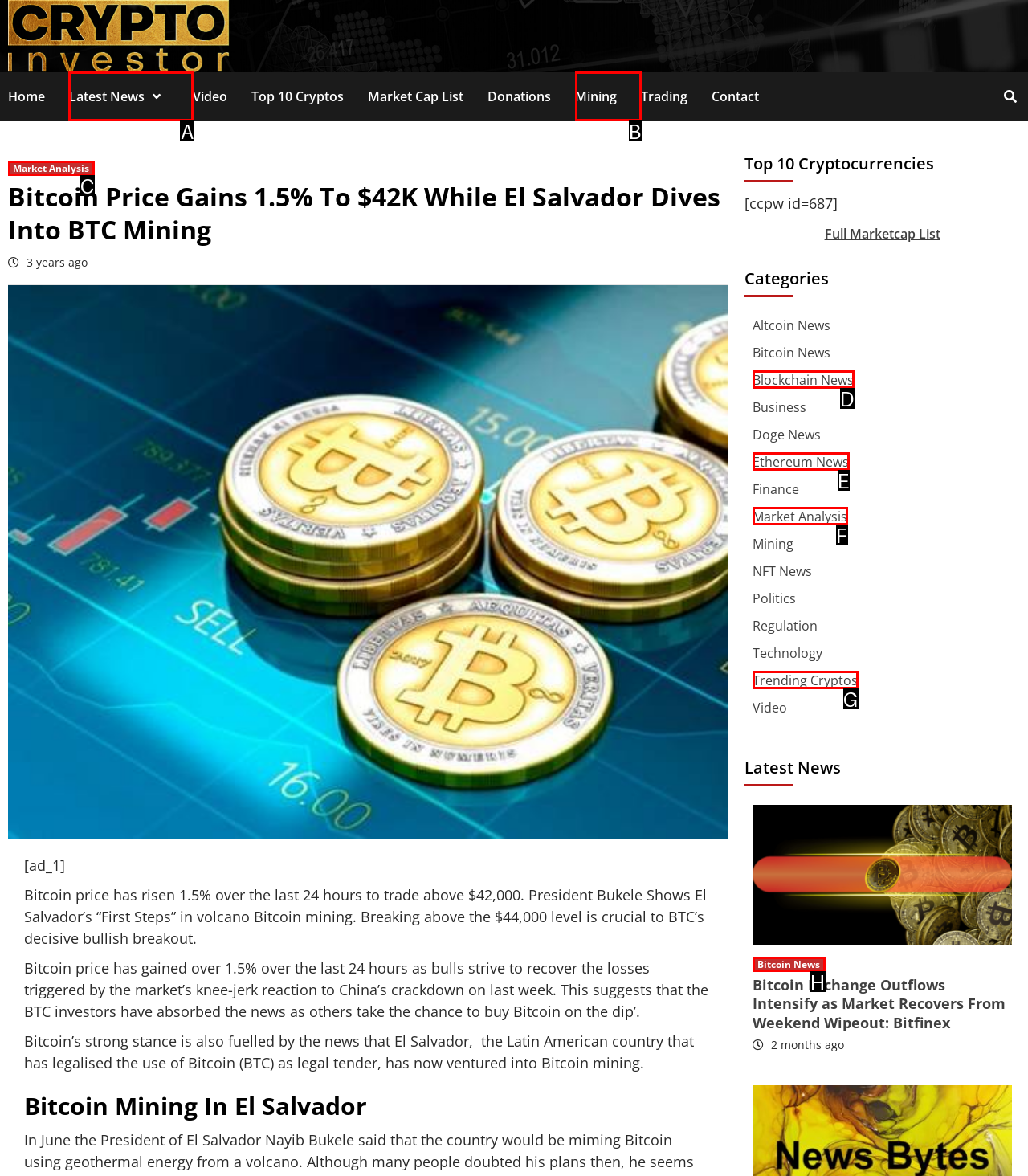From the options shown in the screenshot, tell me which lettered element I need to click to complete the task: Read the latest news.

A